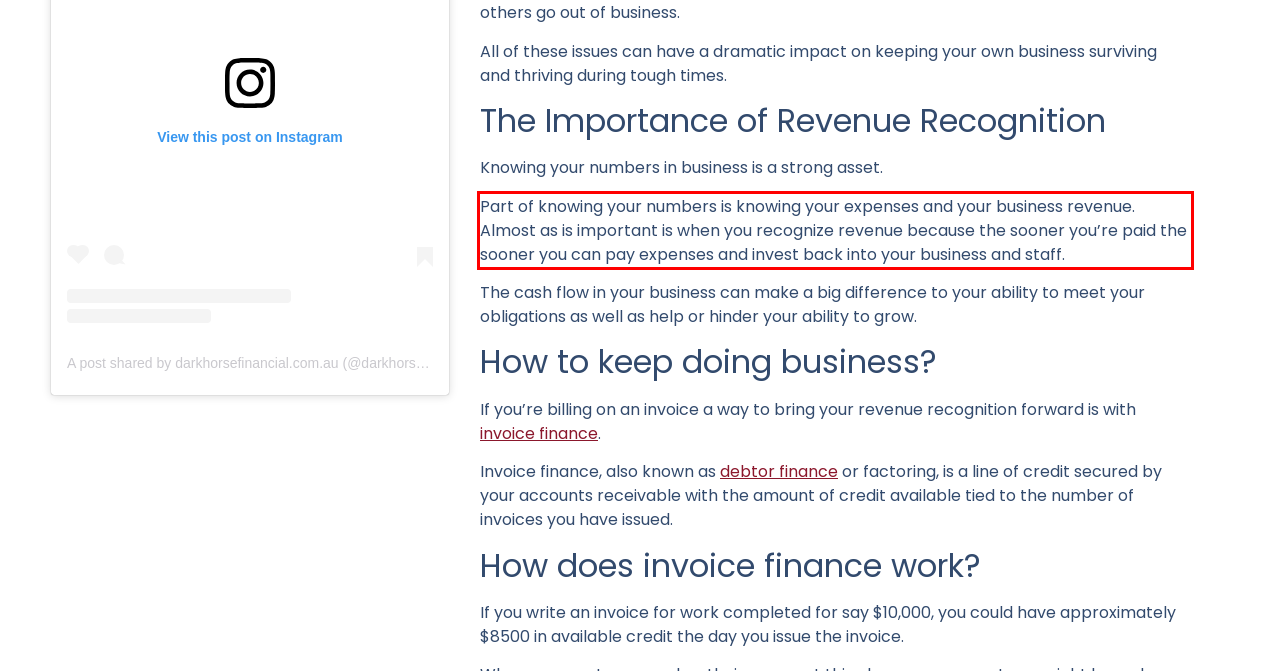You are presented with a webpage screenshot featuring a red bounding box. Perform OCR on the text inside the red bounding box and extract the content.

Part of knowing your numbers is knowing your expenses and your business revenue. Almost as is important is when you recognize revenue because the sooner you’re paid the sooner you can pay expenses and invest back into your business and staff.